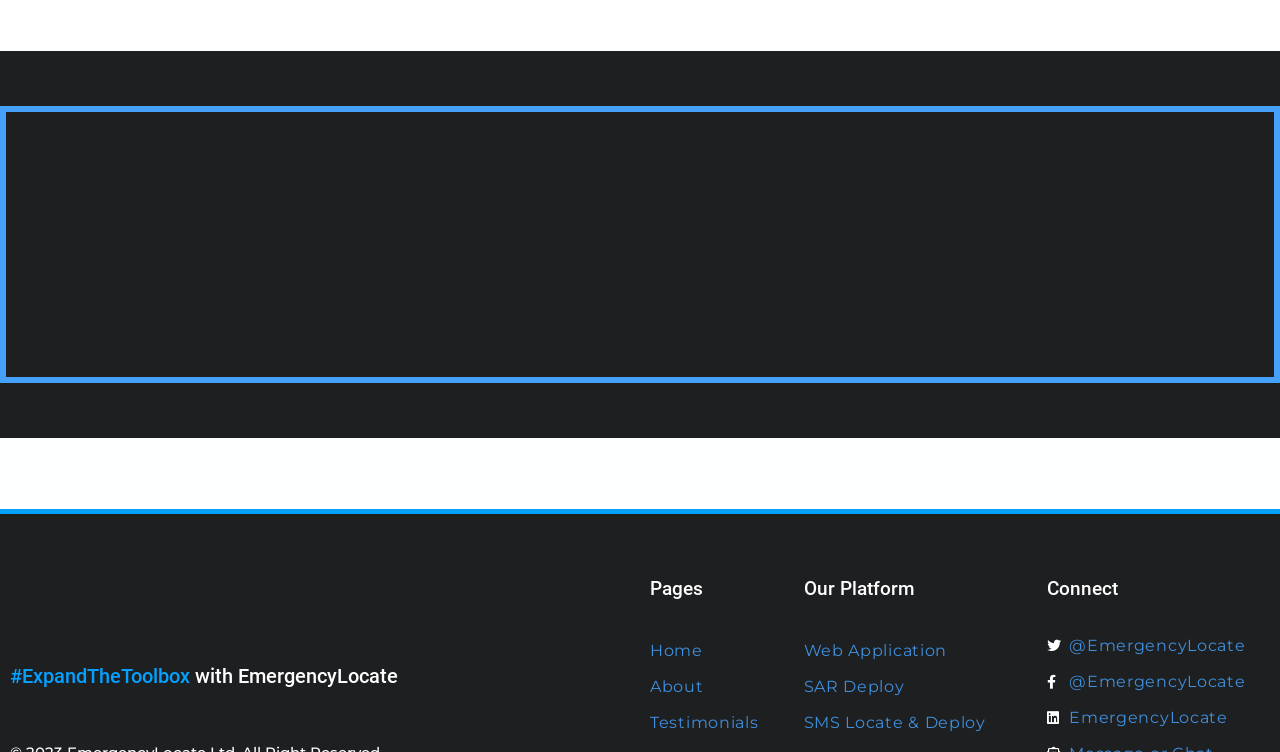Can you determine the bounding box coordinates of the area that needs to be clicked to fulfill the following instruction: "Learn about the web application"?

[0.628, 0.85, 0.802, 0.882]